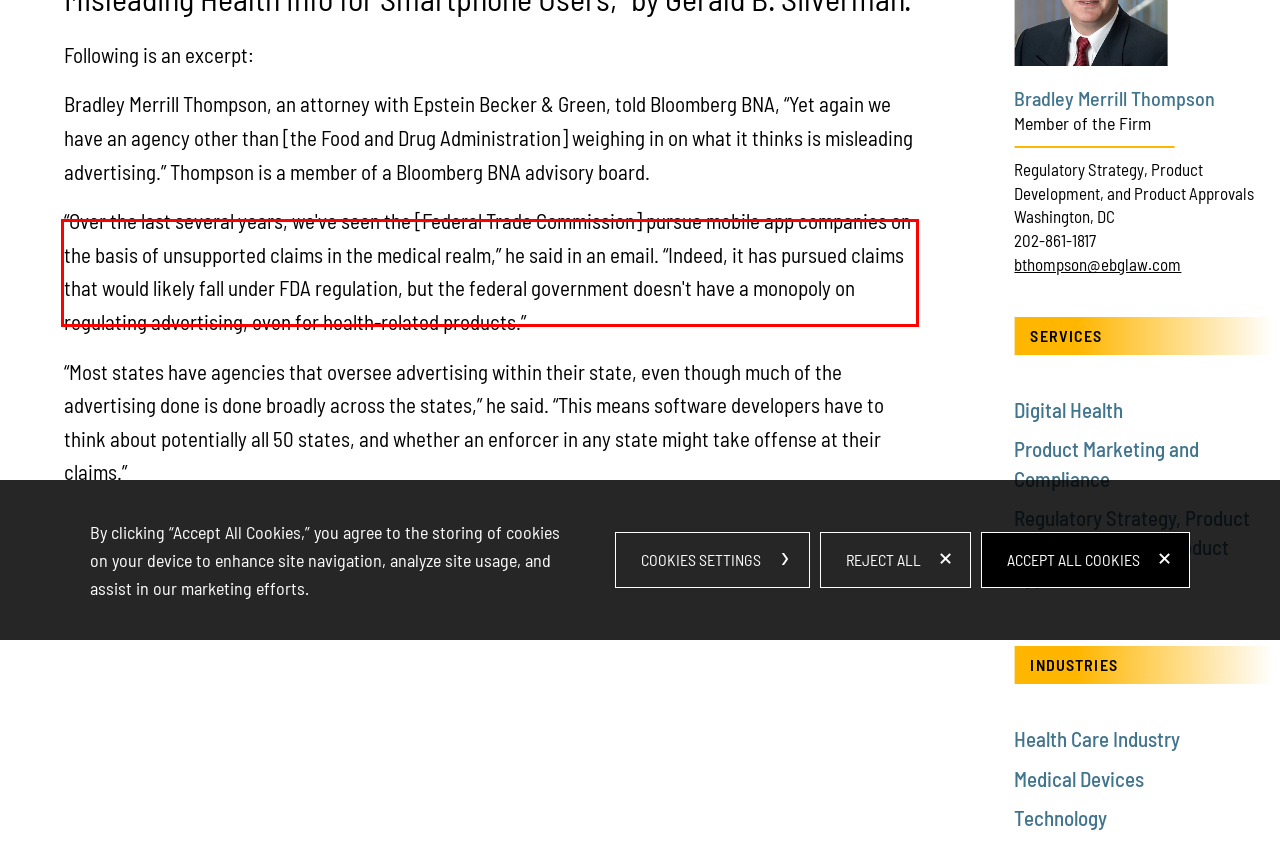Given the screenshot of the webpage, identify the red bounding box, and recognize the text content inside that red bounding box.

Bradley Merrill Thompson, an attorney with Epstein Becker & Green, told Bloomberg BNA, “Yet again we have an agency other than [the Food and Drug Administration] weighing in on what it thinks is misleading advertising.” Thompson is a member of a Bloomberg BNA advisory board.